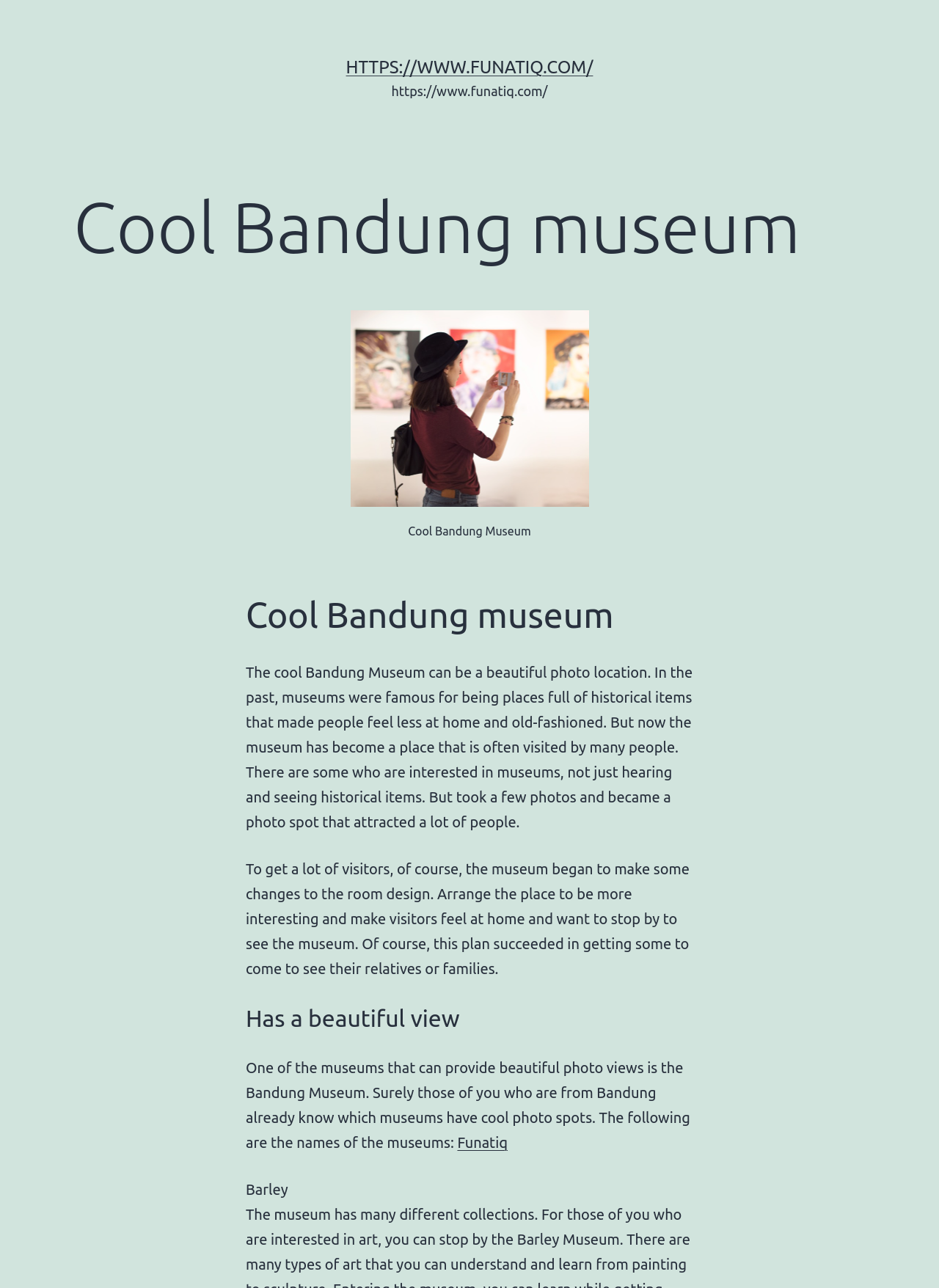What is the last word in the last paragraph?
Please provide a detailed answer to the question.

The last paragraph on the webpage ends with the word 'Barley', which is a static text element.